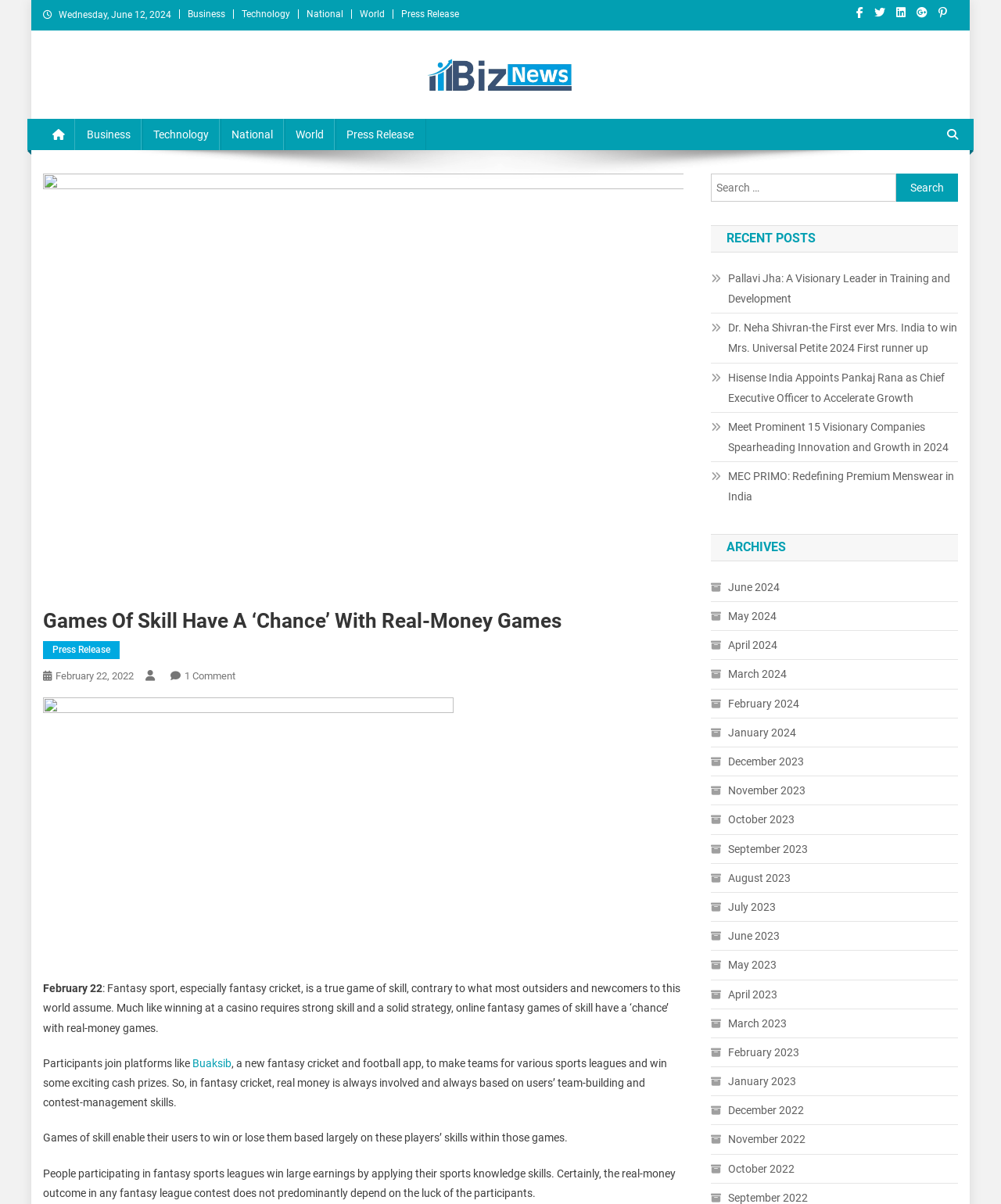What is the name of the fantasy cricket and football app mentioned in the article?
From the screenshot, supply a one-word or short-phrase answer.

Buaksib